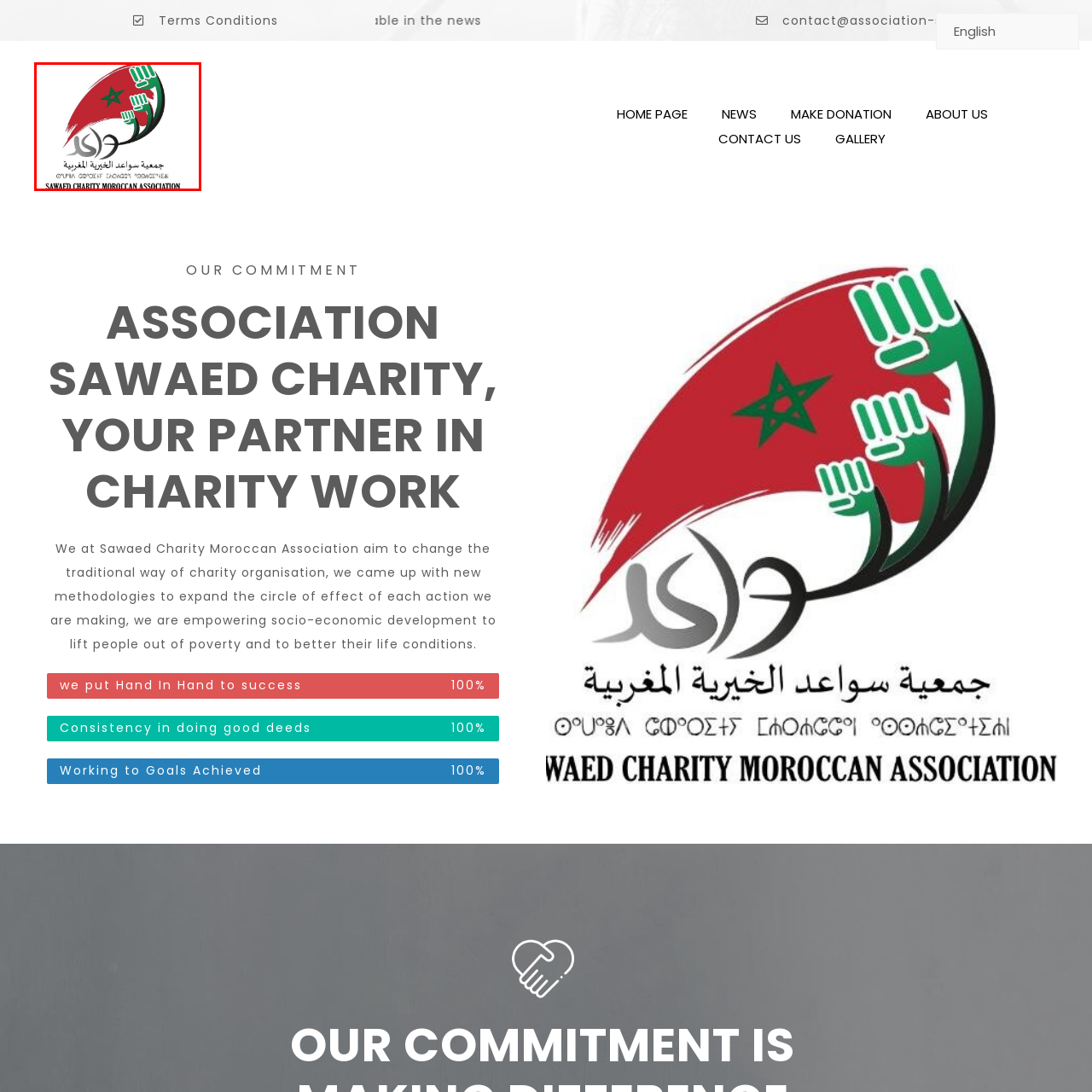Carefully inspect the area of the image highlighted by the red box and deliver a detailed response to the question below, based on your observations: What does the stylized representation of raised fists symbolize?

The stylized representation of raised fists in the logo symbolizes empowerment and solidarity, reflecting the organization's commitment to its mission.